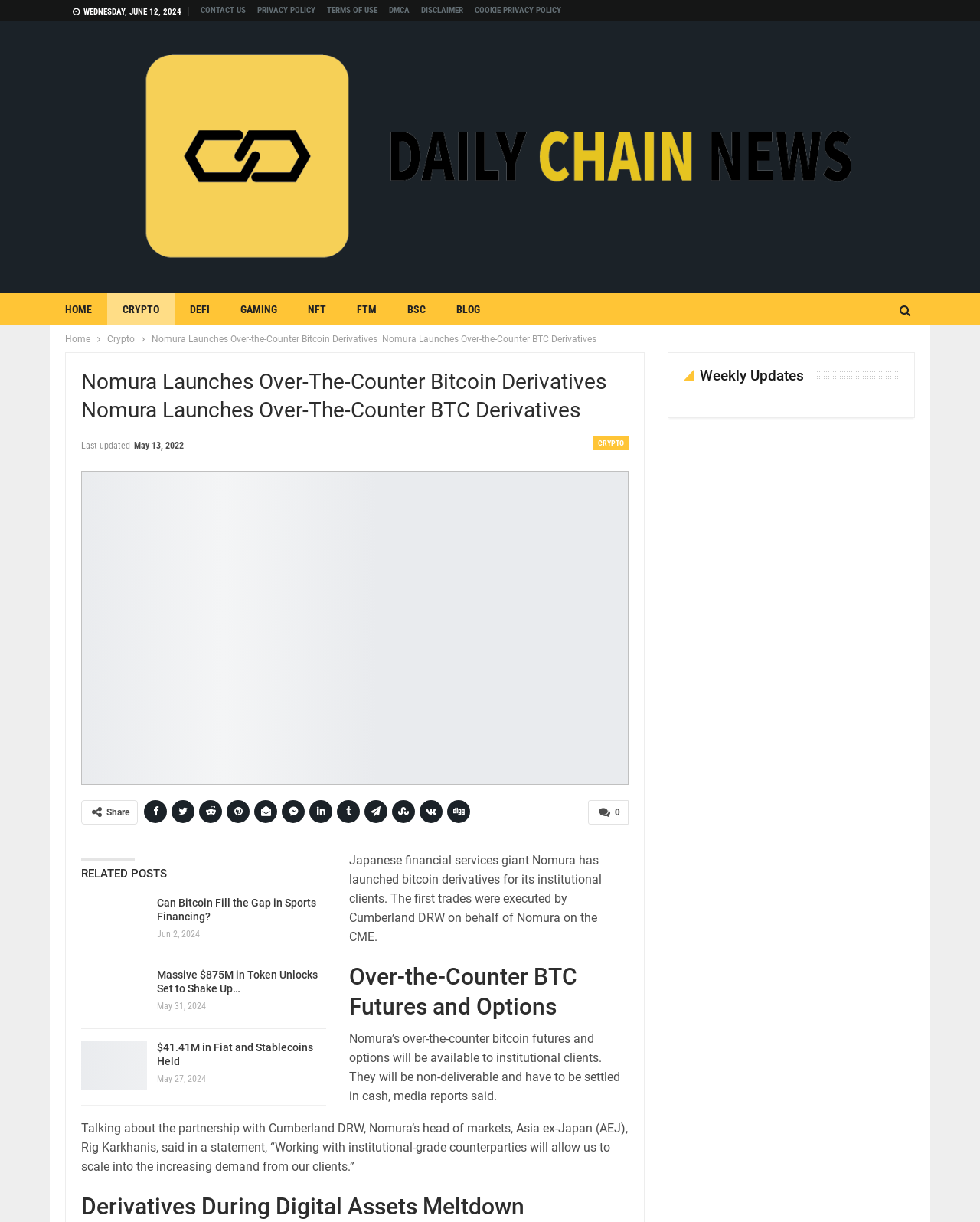Construct a comprehensive description capturing every detail on the webpage.

This webpage is about Nomura launching over-the-counter bitcoin derivatives for institutional clients. At the top, there is a date "WEDNESDAY, JUNE 12, 2024" and a row of links to "CONTACT US", "PRIVACY POLICY", "TERMS OF USE", "DMCA", "DISCLAIMER", and "COOKIE PRIVACY POLICY". Below this, there is a logo of "DailyChain.news" with a link to the website.

On the left side, there is a navigation menu with links to "HOME", "CRYPTO", "DEFI", "GAMING", "NFT", "FTM", "BSC", and "BLOG". Below this, there is a breadcrumbs navigation with links to "Home" and "Crypto".

The main content of the webpage is an article about Nomura launching bitcoin derivatives. The article has a heading "Nomura Launches Over-The-Counter Bitcoin Derivatives" and a subheading "Over-the-Counter BTC Futures and Options". The article text is divided into several paragraphs, with quotes from Nomura's head of markets, Asia ex-Japan (AEJ), Rig Karkhanis.

On the right side, there is a sidebar with a link to "Weekly Updates" and a section titled "RELATED POSTS" with three links to related articles, each with a date and a short summary.

At the bottom of the webpage, there are social media sharing links and a copyright notice.